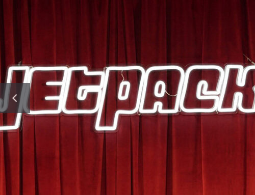Summarize the image with a detailed description that highlights all prominent details.

The image features a prominent neon sign that reads "JETPACK," illuminated against a rich red backdrop. This sign is likely associated with a vibrant event or performance, hinting at an energetic atmosphere. The event is titled the "March 29, 2024: Jetpack Comedy Special Show," emphasizing its comedic theme and setting expectations for an entertaining evening. The showcasing of such an eye-catching sign suggests that attendees can expect a lively and engaging experience, as the neon lights often convey excitement and creativity, typical of modern comedy venues.